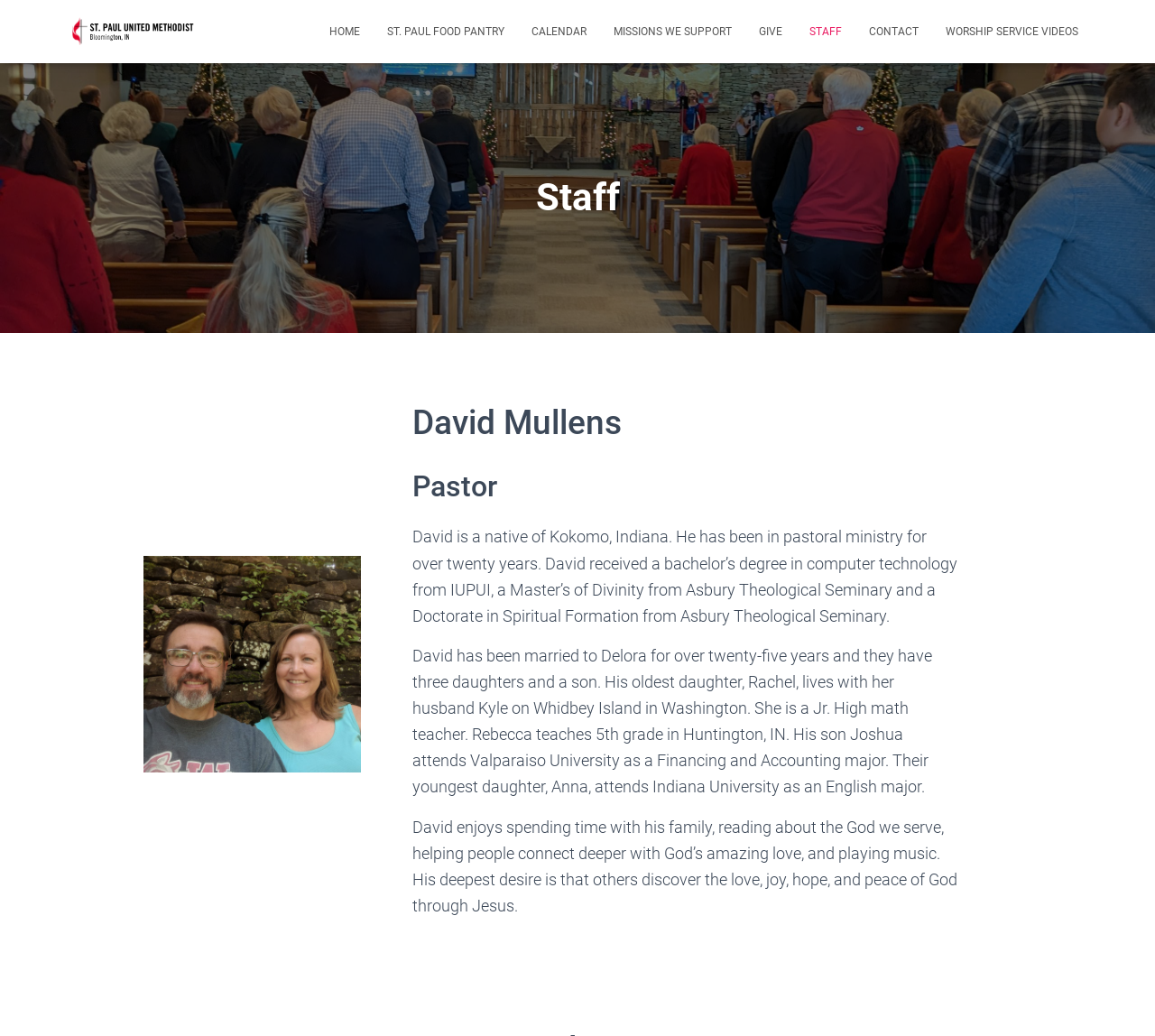For the element described, predict the bounding box coordinates as (top-left x, top-left y, bottom-right x, bottom-right y). All values should be between 0 and 1. Element description: Worship Service Videos

[0.807, 0.009, 0.945, 0.052]